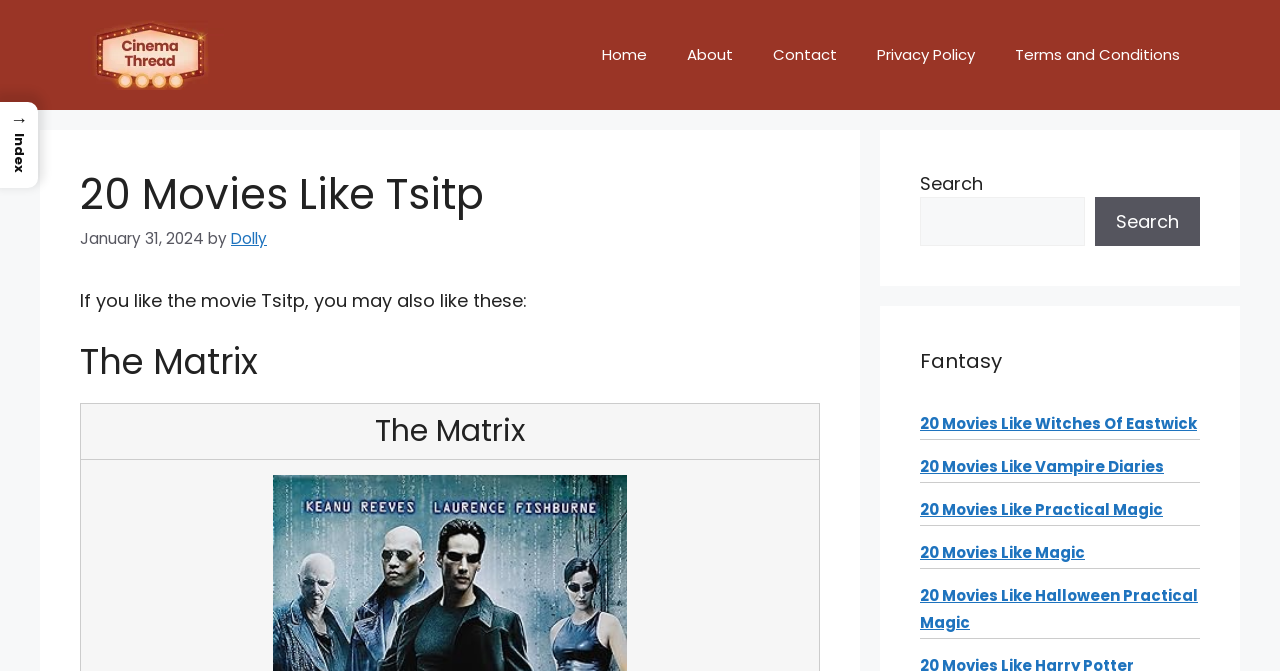For the element described, predict the bounding box coordinates as (top-left x, top-left y, bottom-right x, bottom-right y). All values should be between 0 and 1. Element description: Home

[0.455, 0.037, 0.521, 0.127]